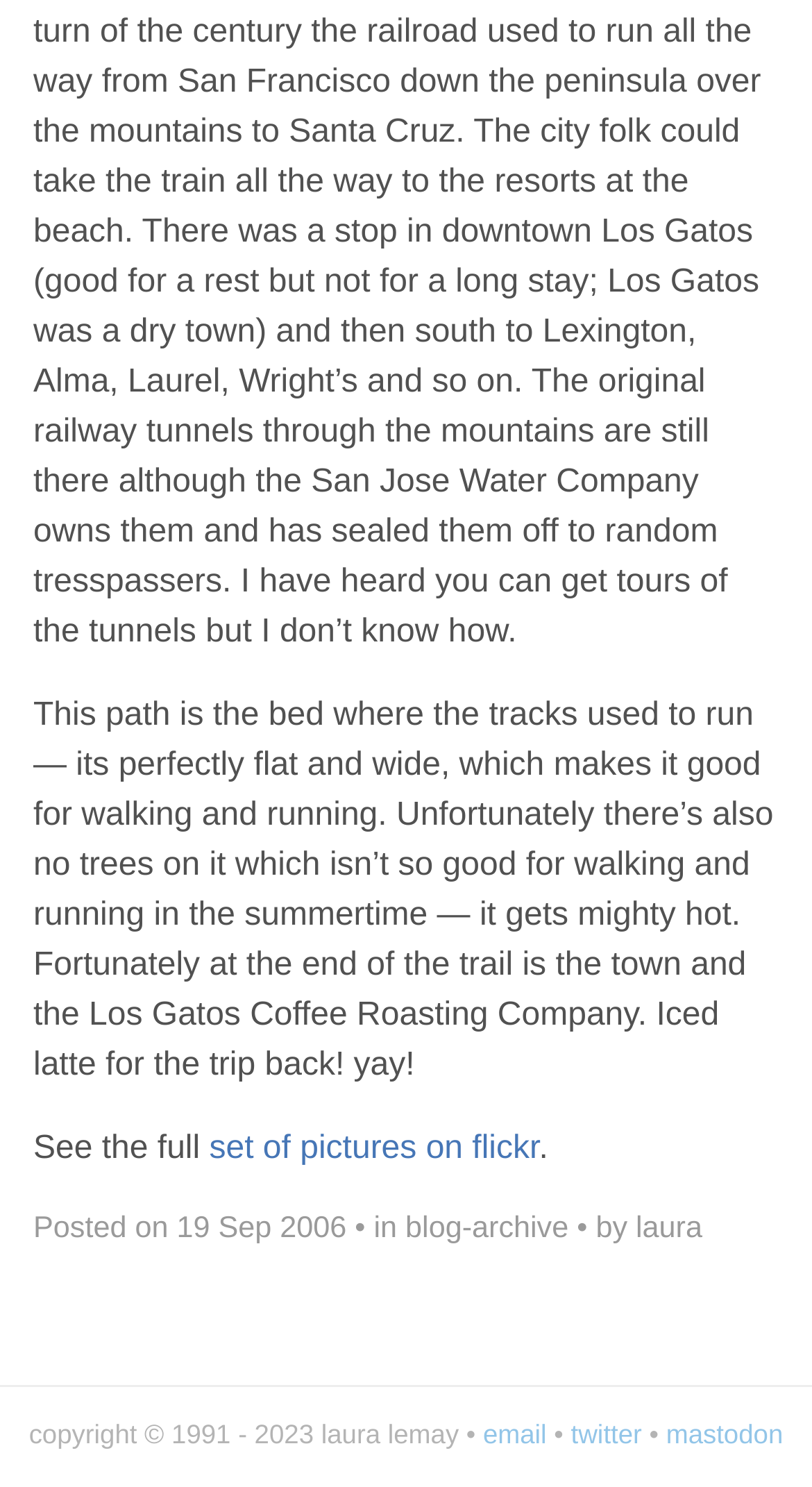What is the date of the post?
Can you give a detailed and elaborate answer to the question?

The date of the post is mentioned in the middle of the webpage, in the section that says 'Posted on 19 Sep 2006'.